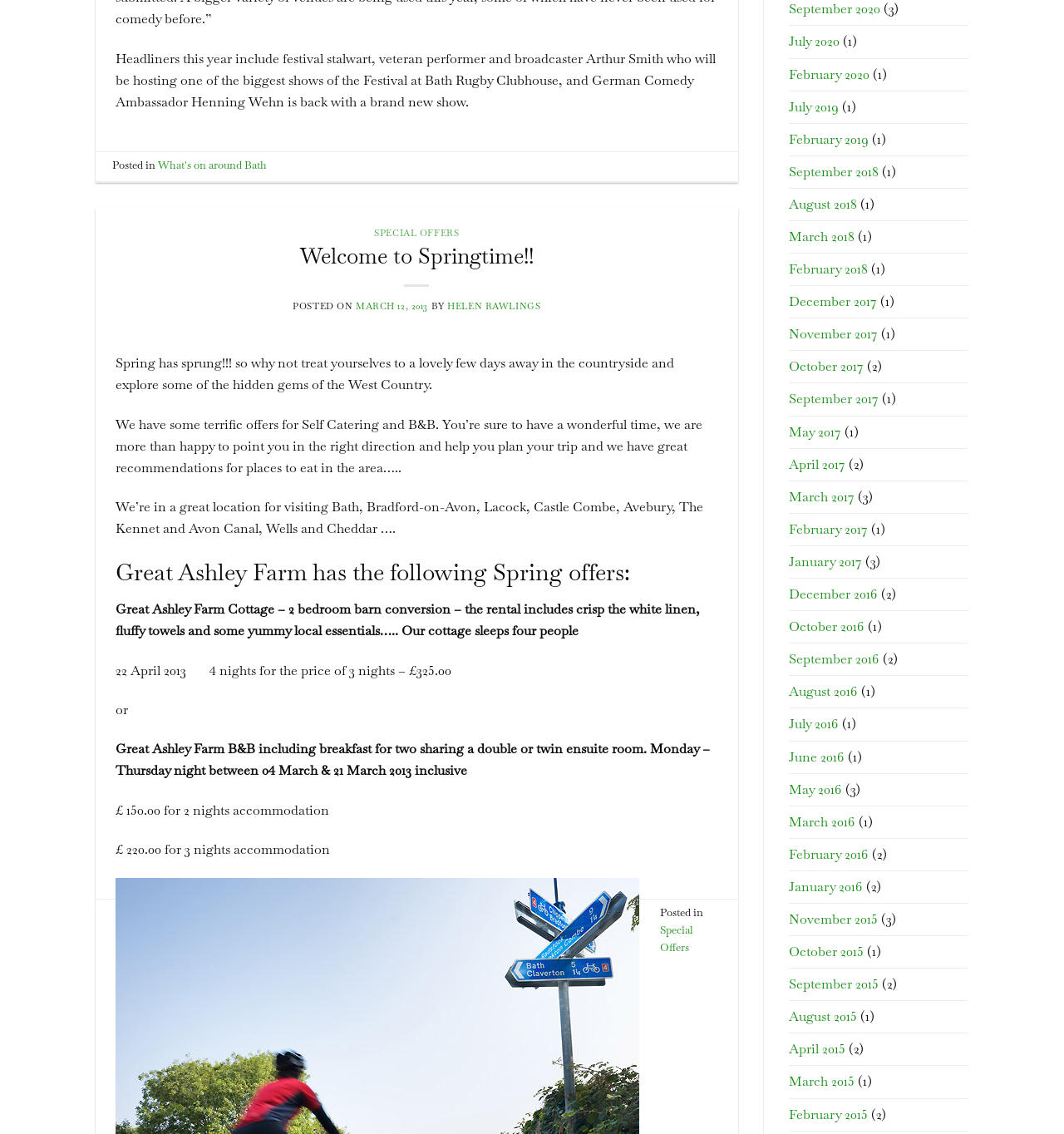What is the location of Great Ashley Farm?
Examine the image and give a concise answer in one word or a short phrase.

West Country